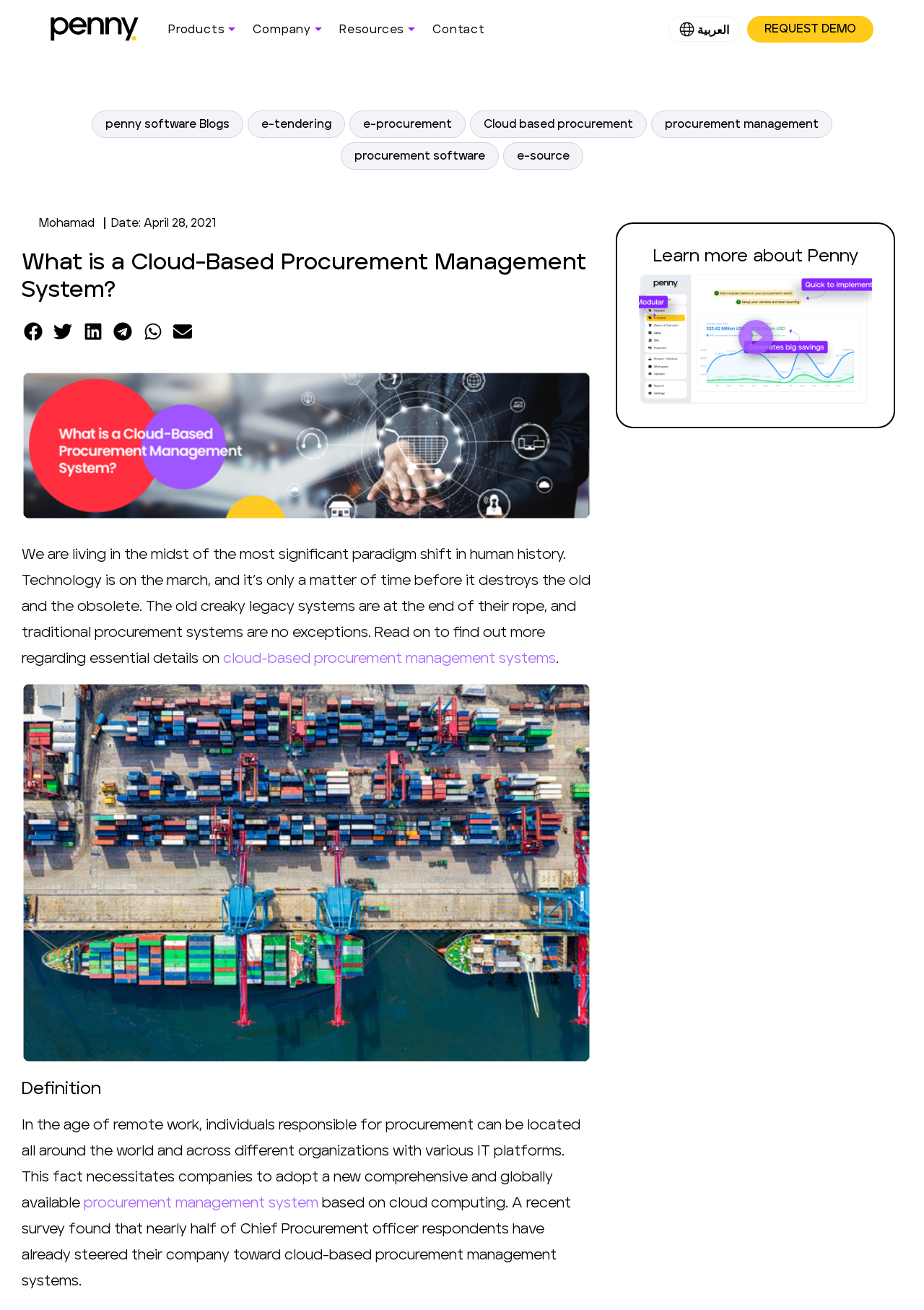Find the bounding box coordinates of the element you need to click on to perform this action: 'Click on Play Video'. The coordinates should be represented by four float values between 0 and 1, in the format [left, top, right, bottom].

[0.799, 0.244, 0.836, 0.275]